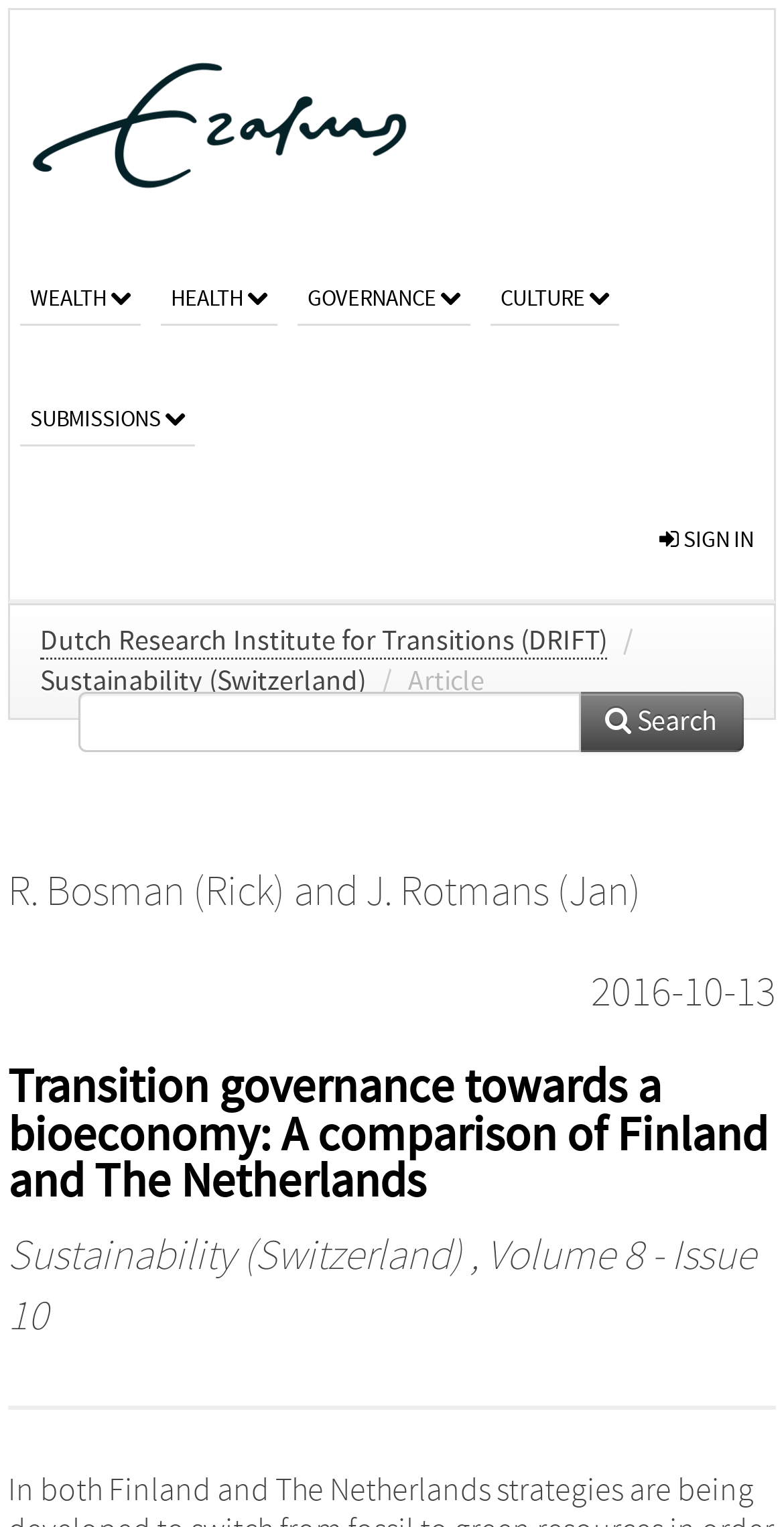Specify the bounding box coordinates of the area to click in order to follow the given instruction: "view article by R. Bosman."

[0.01, 0.569, 0.364, 0.6]